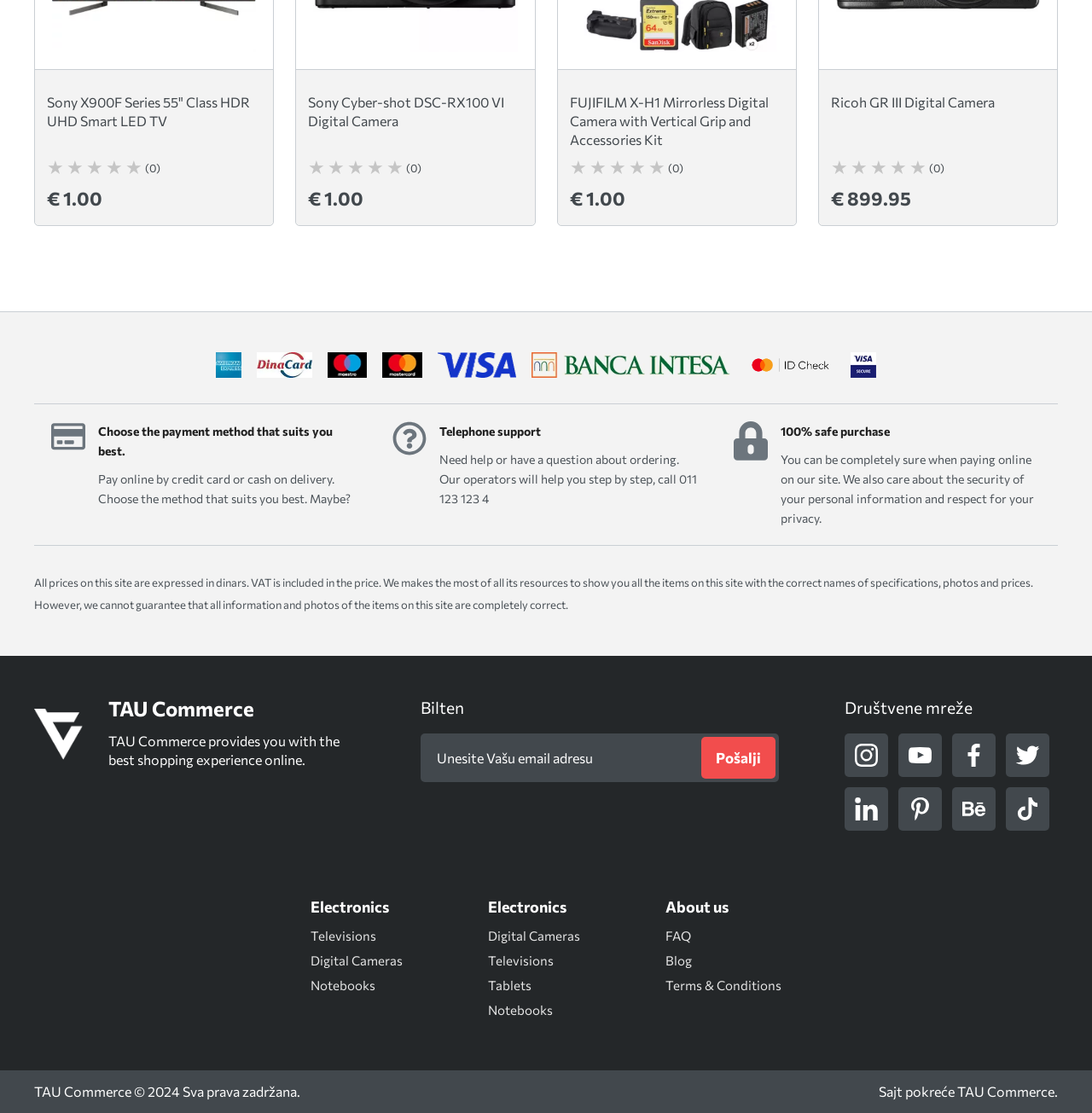What social media platforms does TAU Commerce have?
Using the visual information, respond with a single word or phrase.

Instagram, YouTube, Facebook, Twitter, LinkedIn, Pinterest, Behance, TikTok